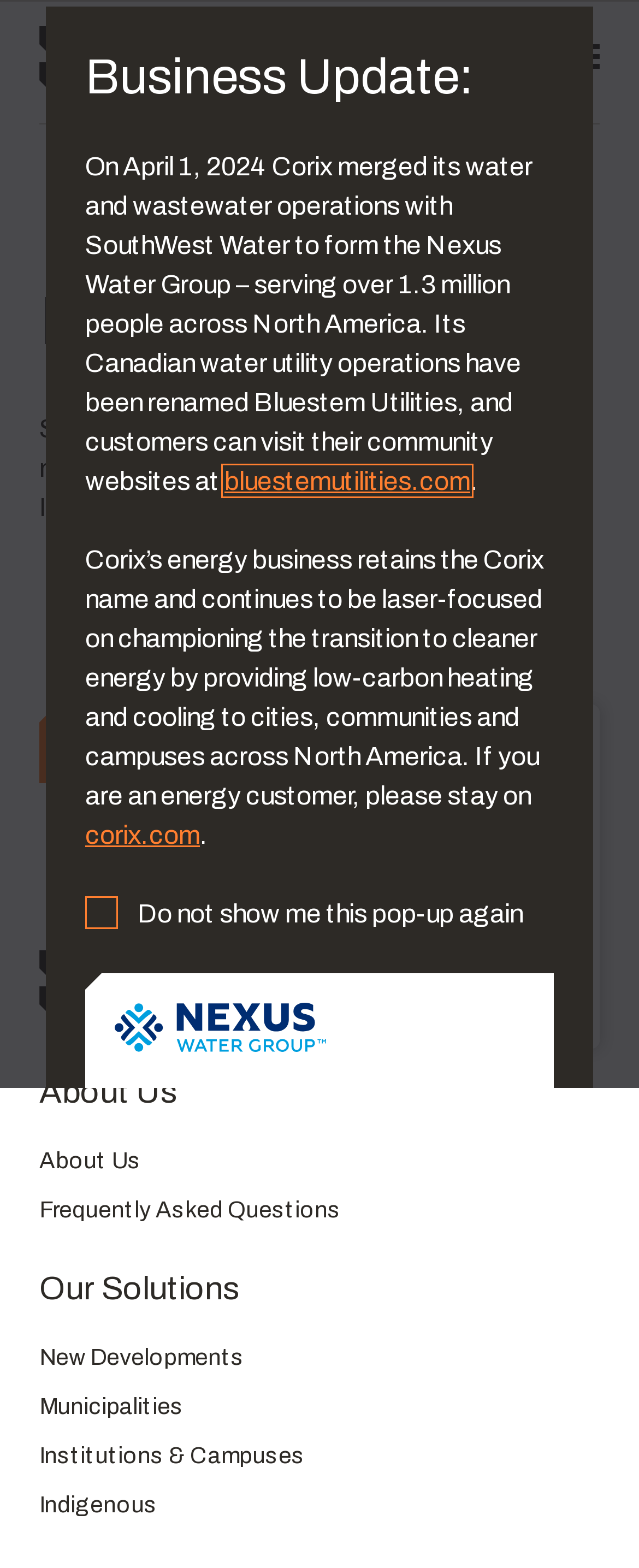Show the bounding box coordinates for the HTML element described as: "Systems".

[0.0, 0.305, 1.0, 0.38]